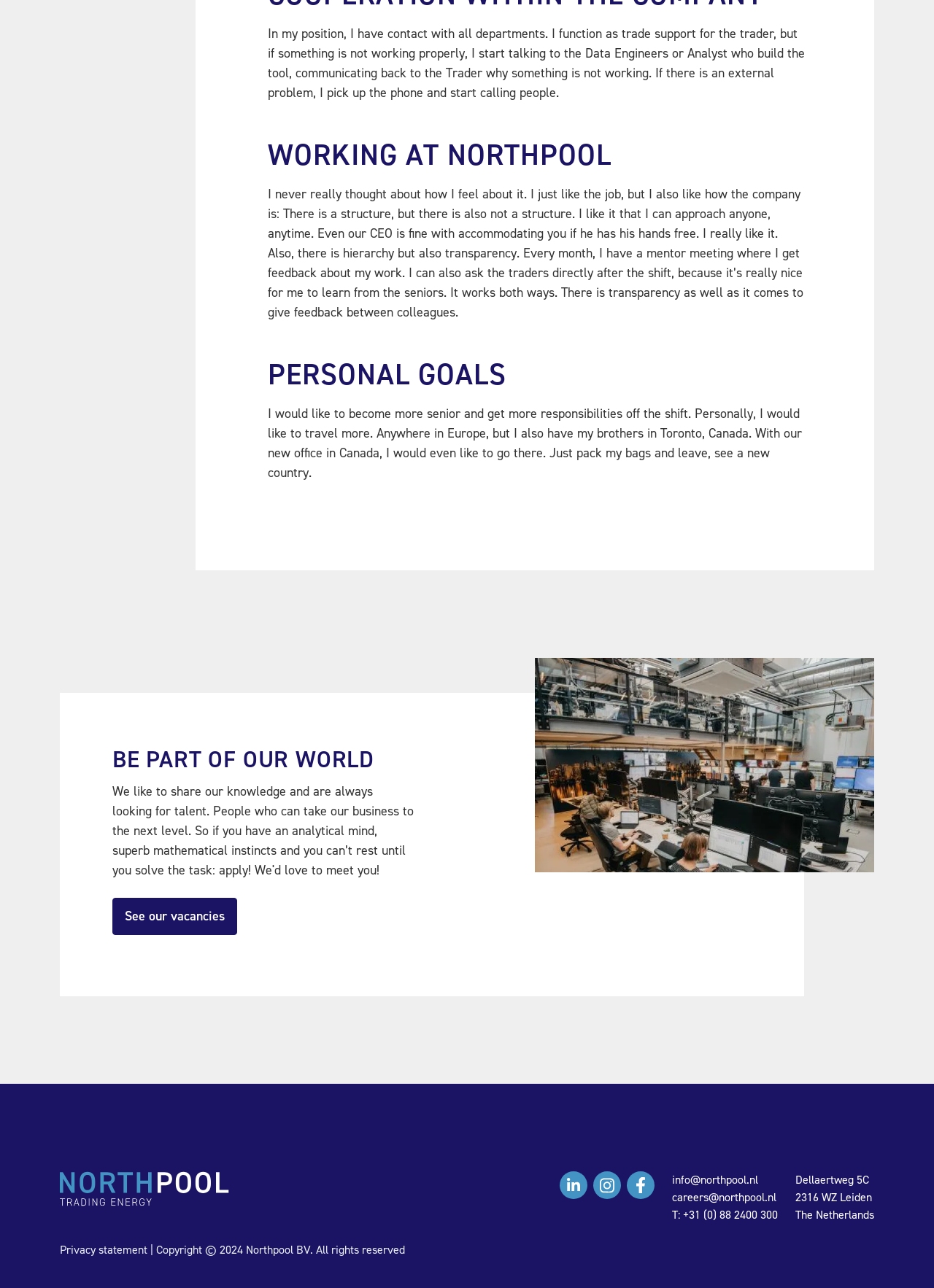Locate the bounding box of the UI element with the following description: "See our vacancies".

[0.12, 0.697, 0.254, 0.726]